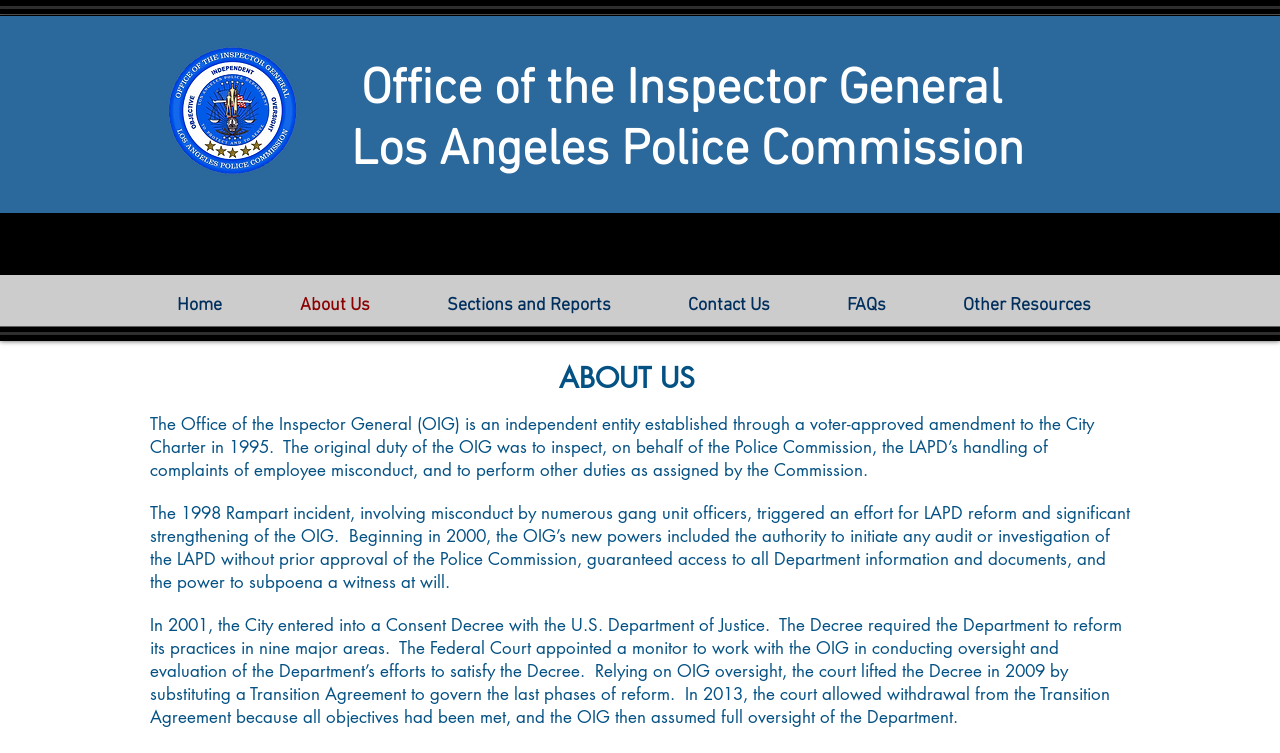Determine the bounding box coordinates of the UI element that matches the following description: "Contact Us". The coordinates should be four float numbers between 0 and 1 in the format [left, top, right, bottom].

[0.526, 0.38, 0.65, 0.433]